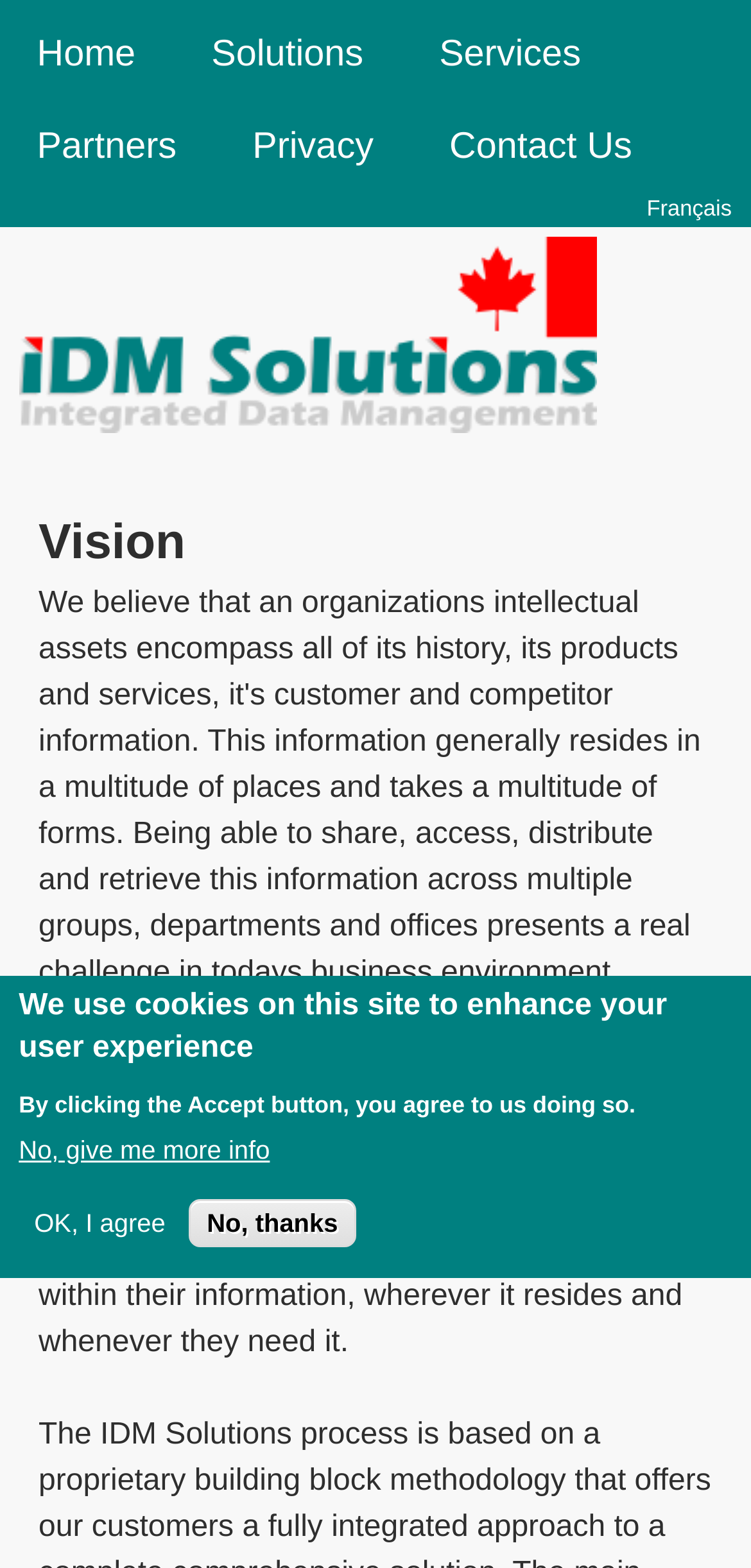Specify the bounding box coordinates of the area that needs to be clicked to achieve the following instruction: "Contact the SCCF".

None